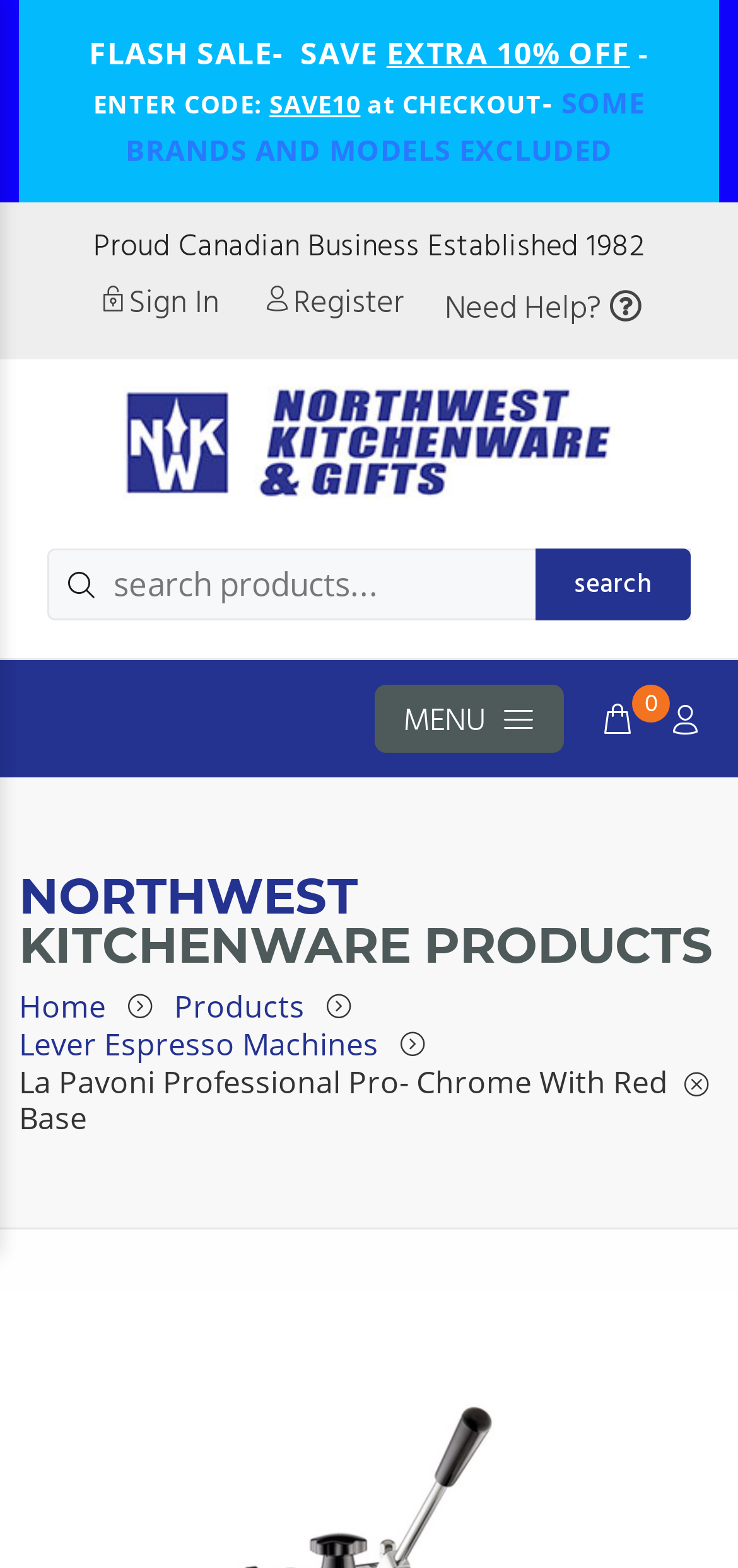Indicate the bounding box coordinates of the element that needs to be clicked to satisfy the following instruction: "Search for products". The coordinates should be four float numbers between 0 and 1, i.e., [left, top, right, bottom].

[0.064, 0.35, 0.936, 0.396]